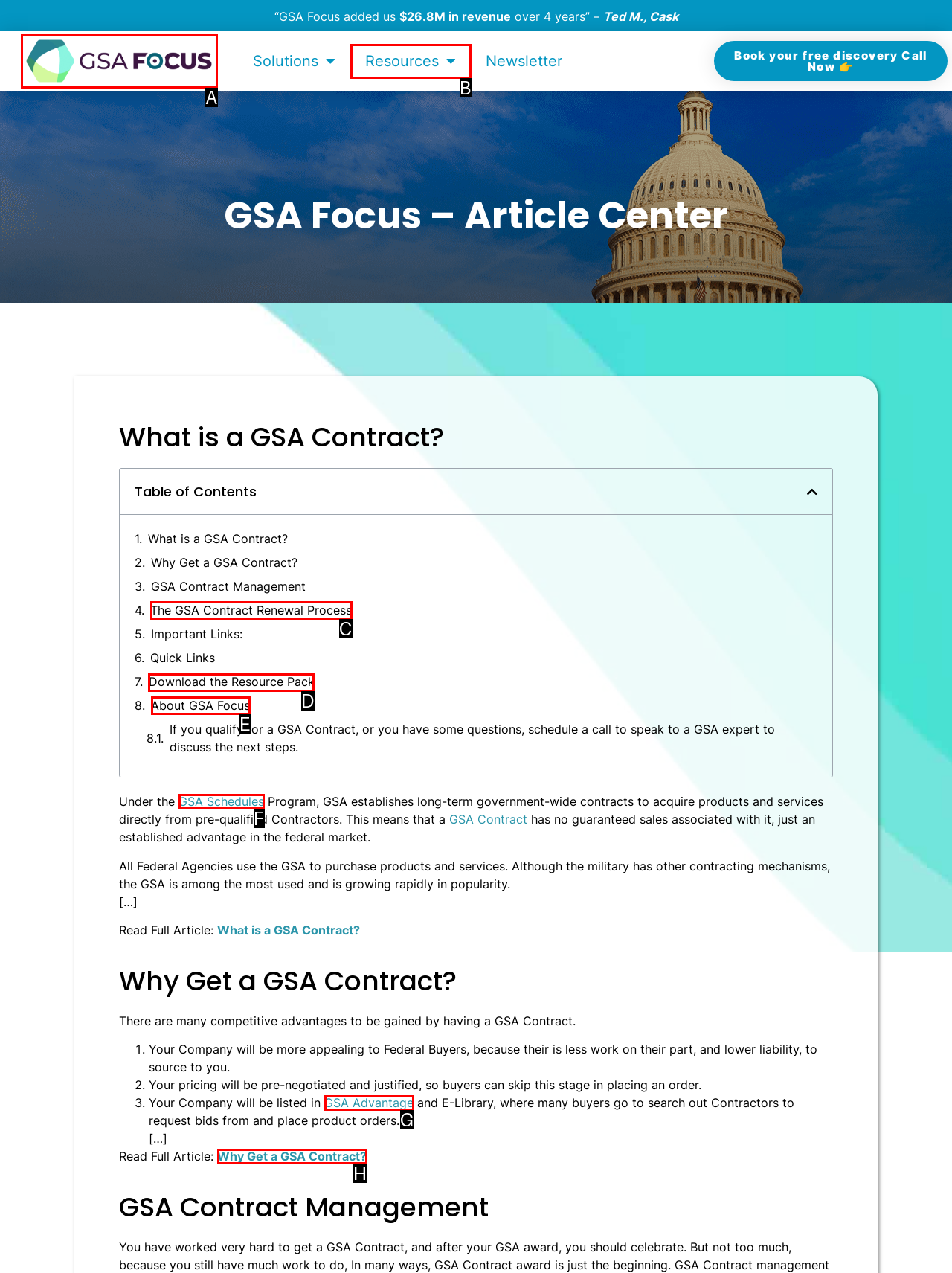Determine which HTML element to click to execute the following task: Download the 'Resource Pack' Answer with the letter of the selected option.

D